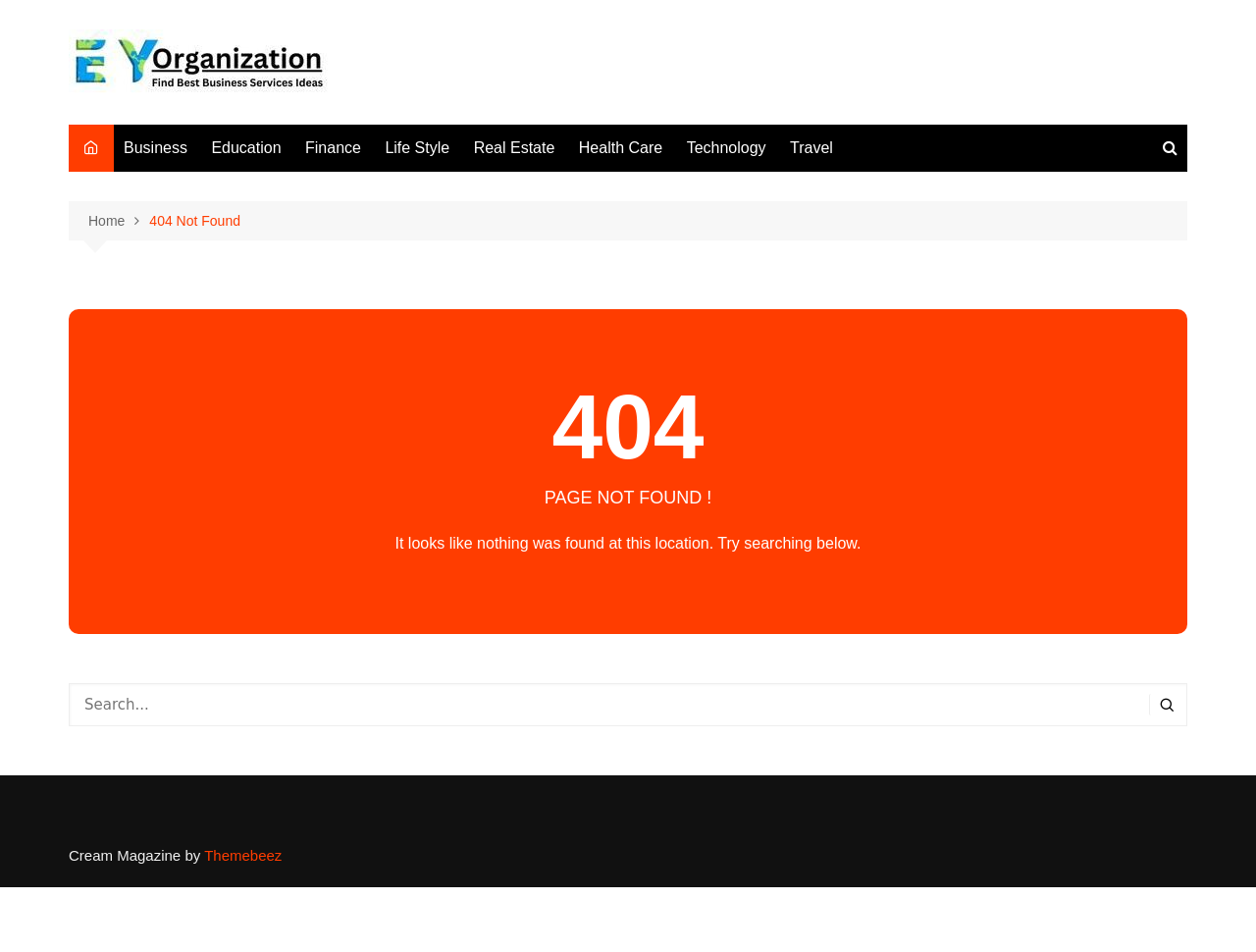Please identify the bounding box coordinates of the clickable area that will fulfill the following instruction: "visit Themebeez website". The coordinates should be in the format of four float numbers between 0 and 1, i.e., [left, top, right, bottom].

[0.163, 0.89, 0.224, 0.907]